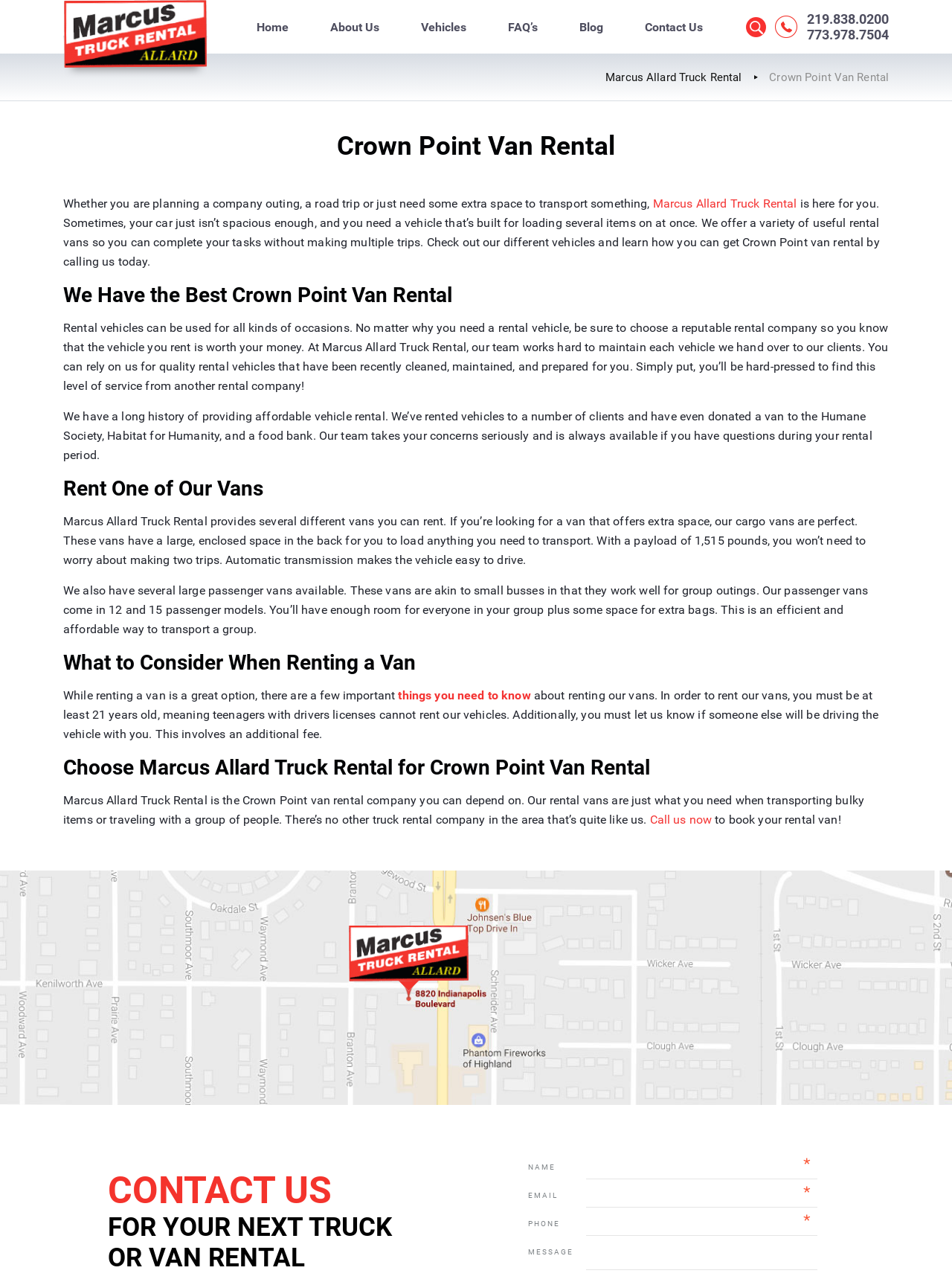Describe all the visual and textual components of the webpage comprehensively.

The webpage is about Marcus Allard Truck Rental, a company that offers van rental services in Crown Point. At the top of the page, there is a logo and a navigation menu with links to different sections of the website, including Home, About Us, Vehicles, FAQ's, Blog, and Contact Us. 

Below the navigation menu, there is a search bar with a search button and a clear button. On the right side of the search bar, there are two phone numbers displayed. 

The main content of the page is divided into several sections. The first section has a heading "Crown Point Van Rental" and a paragraph of text that describes the services offered by the company. 

The next section has a heading "We Have the Best Crown Point Van Rental" and a paragraph of text that highlights the quality of the rental vehicles and the company's commitment to customer service. 

The following section has a heading "Rent One of Our Vans" and describes the different types of vans available for rent, including cargo vans and passenger vans. 

The next section has a heading "What to Consider When Renting a Van" and provides information about the requirements for renting a van, such as the minimum age and the need to disclose additional drivers. 

The final section has a heading "Choose Marcus Allard Truck Rental for Crown Point Van Rental" and encourages visitors to call the company to book a rental van. 

At the bottom of the page, there is a contact form with fields for name, email, phone, and message. There is also a heading "CONTACT US" and a subheading "FOR YOUR NEXT TRUCK OR VAN RENTAL".